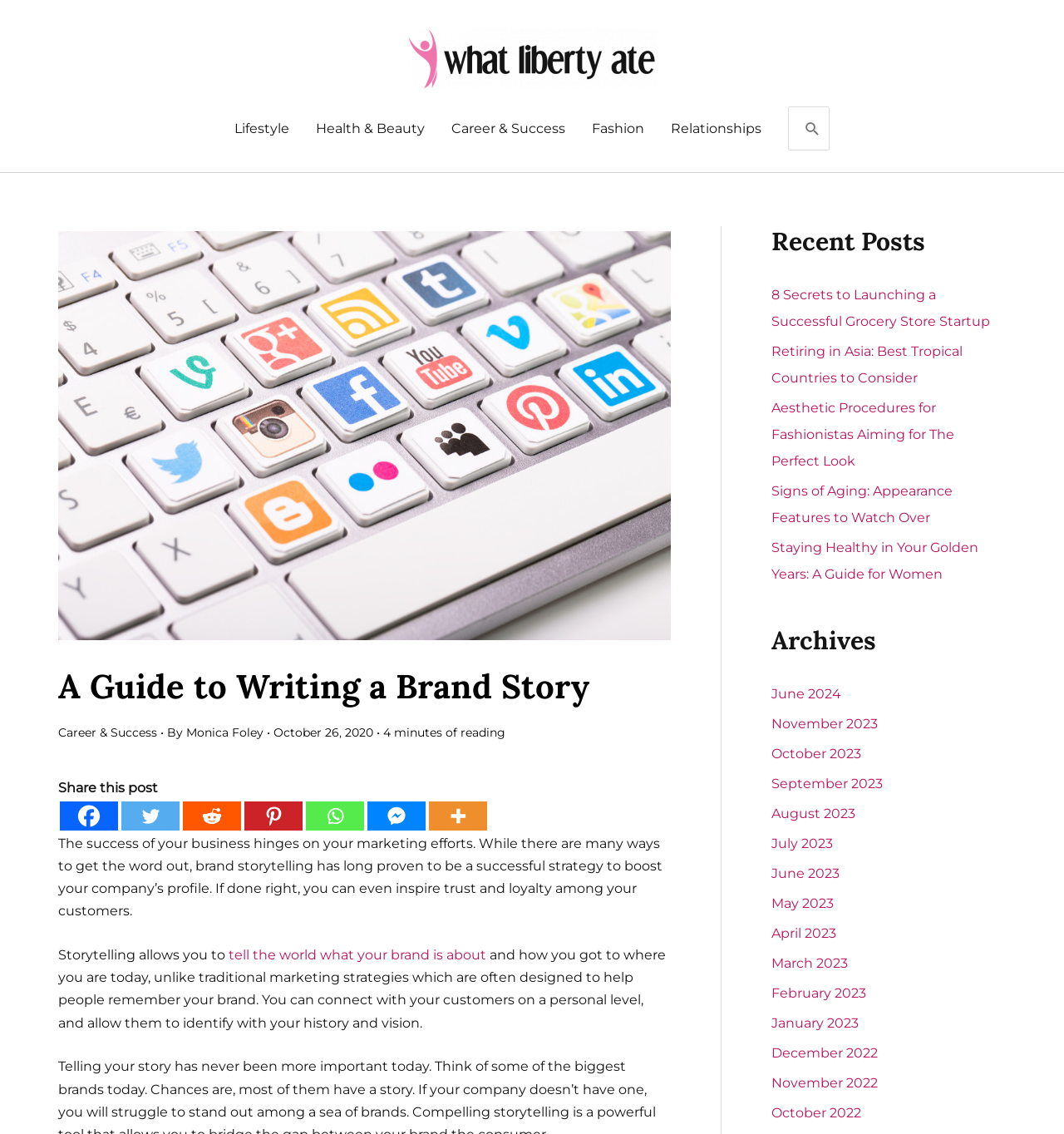Answer the question in one word or a short phrase:
What is the author of the article?

Monica Foley